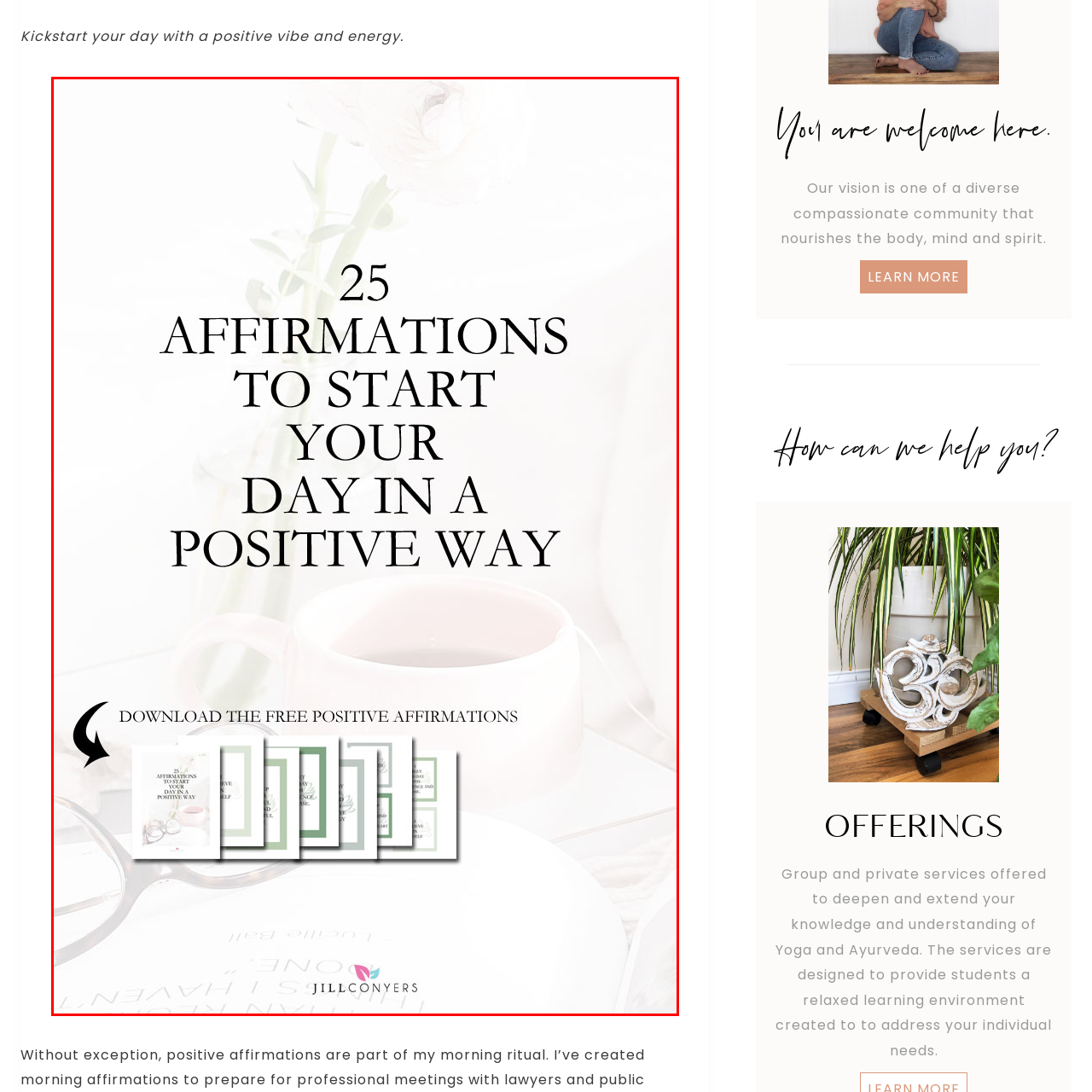What is the purpose of the arrow pointing left?  
Study the image enclosed by the red boundary and furnish a detailed answer based on the visual details observed in the image.

The arrow pointing left is an invitation to 'Download the Free Positive Affirmations', implying that users can access the affirmations by following the direction indicated by the arrow.